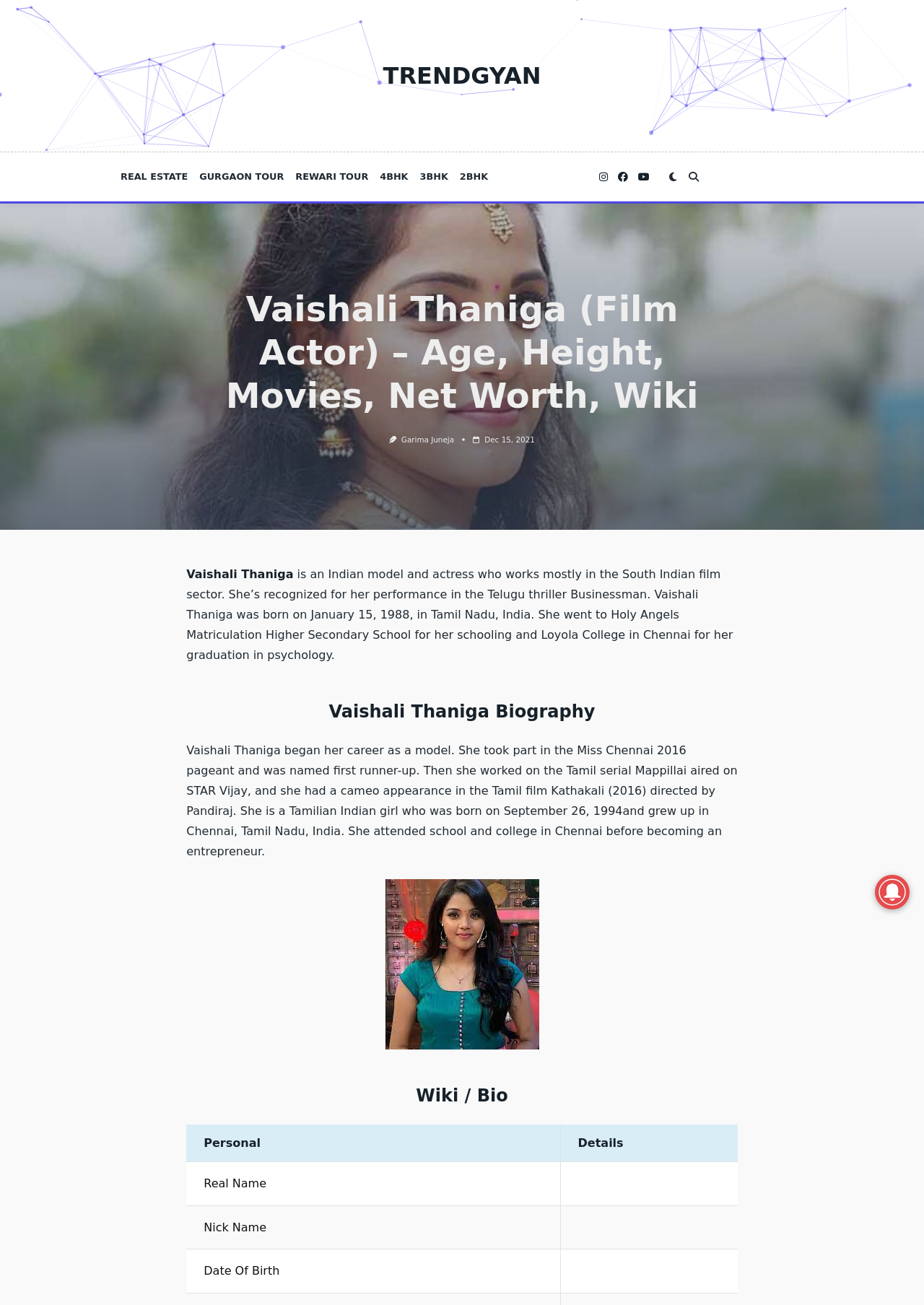Please identify the coordinates of the bounding box for the clickable region that will accomplish this instruction: "View Vaishali Thaniga biography".

[0.202, 0.674, 0.798, 0.804]